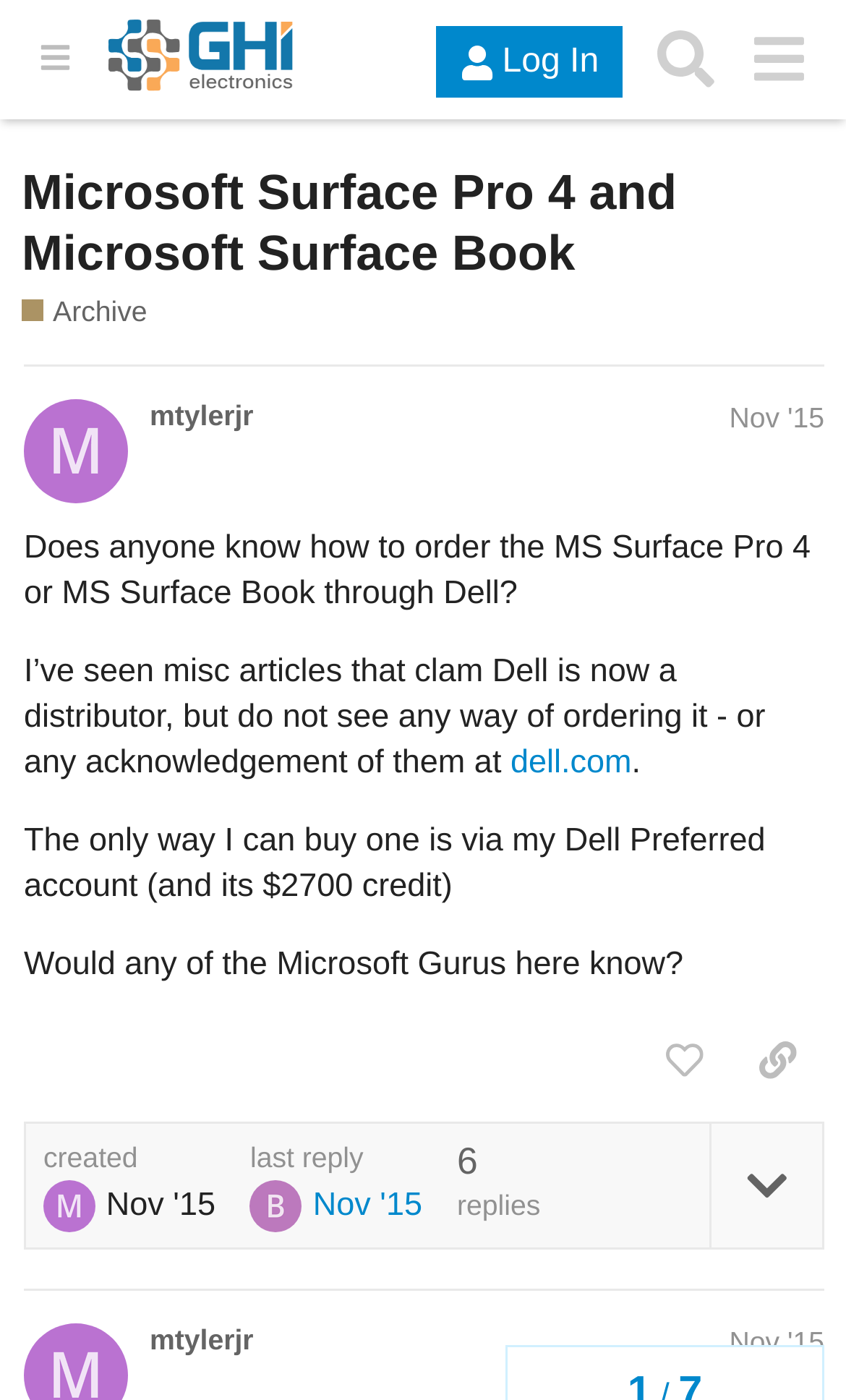Determine the bounding box coordinates for the clickable element required to fulfill the instruction: "View the post details". Provide the coordinates as four float numbers between 0 and 1, i.e., [left, top, right, bottom].

[0.838, 0.803, 0.972, 0.891]